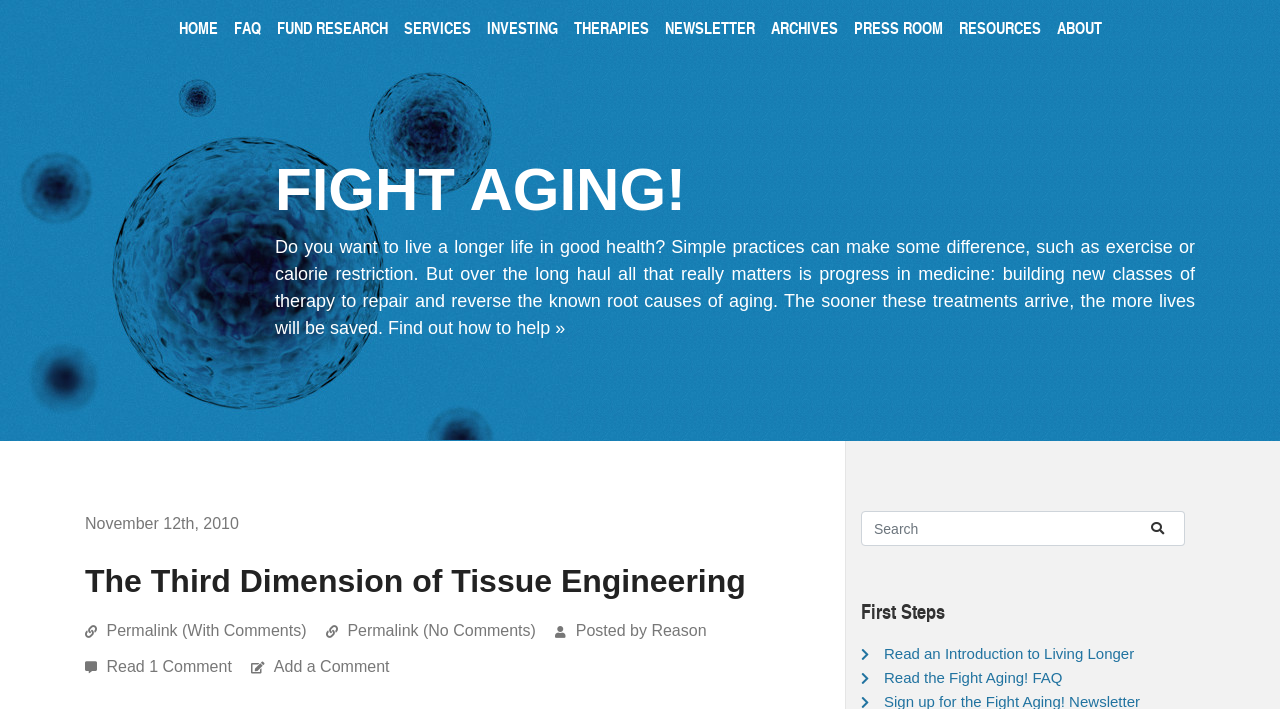Offer a thorough description of the webpage.

The webpage is about the topic of tissue engineering and aging, with a focus on the potential for growing complex tissue from a patient's own stem cells. At the top of the page, there is a navigation menu with 11 links, including "HOME", "FAQ", "FUND RESEARCH", and others, which are evenly spaced and take up about a quarter of the page width.

Below the navigation menu, there is a large heading that reads "FIGHT AGING!" in bold font. Underneath this heading, there is a block of text that discusses the importance of progress in medicine to combat aging, and how simple practices like exercise and calorie restriction can make a difference, but ultimately, it is the development of new therapies that will make a significant impact.

To the right of this text block, there is a call-to-action link that reads "Find out how to help »". Below this, there is a section dedicated to a specific article, "The Third Dimension of Tissue Engineering", which includes a heading, a date stamp "November 12th, 2010", and links to permalink versions of the article with and without comments. The article's author, "Reason", is also credited.

Further down the page, there is a search box with a magnifying glass icon button to the right, and a text label that reads "Search". Below this, there is a section with two links, "Read an Introduction to Living Longer" and "Read the Fight Aging! FAQ", which are likely introductory resources for new visitors to the site.